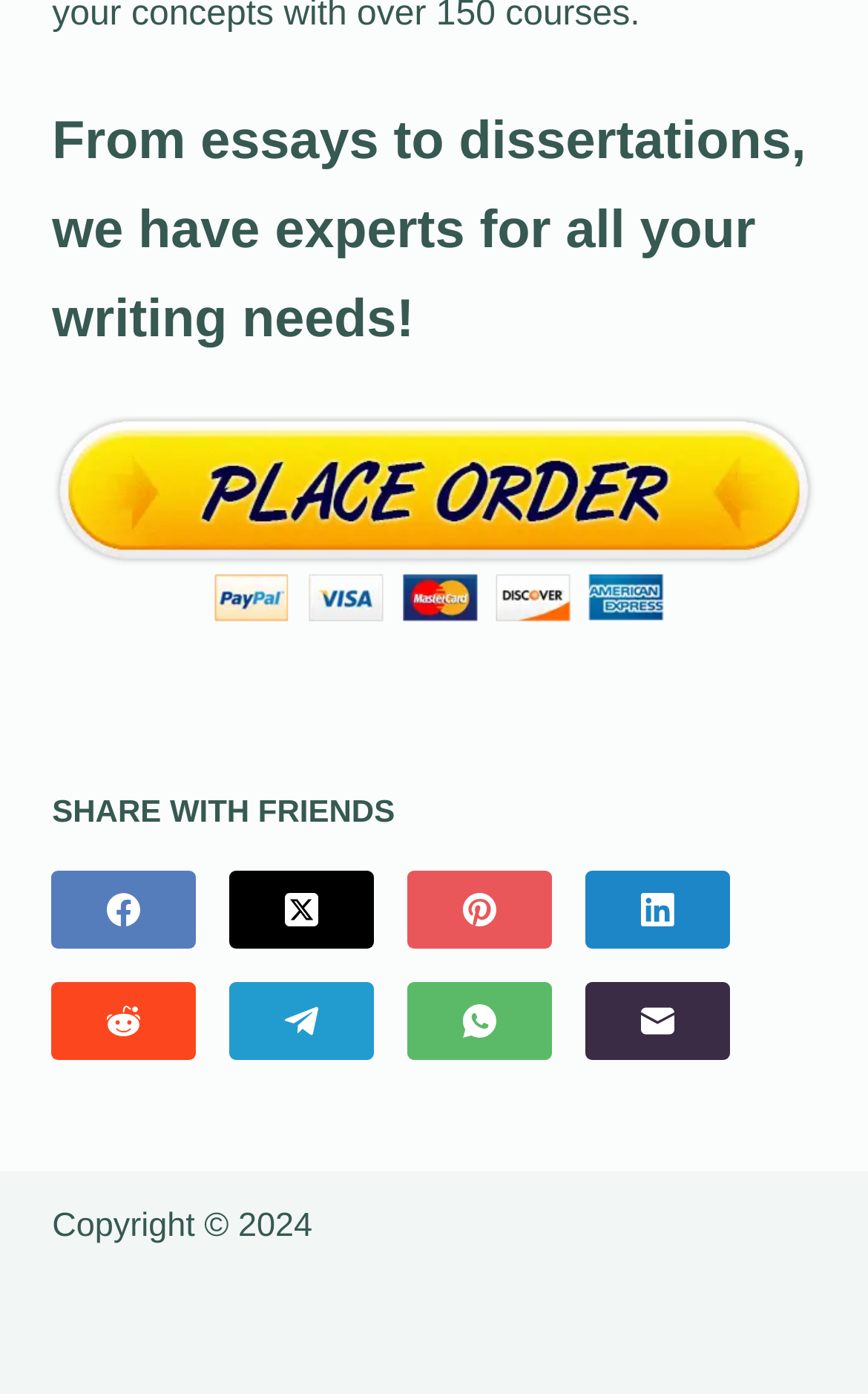What is the call-to-action button on the page?
Answer the question with as much detail as possible.

The call-to-action button is 'PLACE YOUR ORDER', which is a link element with an image inside it, located near the top of the page. This button is likely the primary action the website wants users to take.